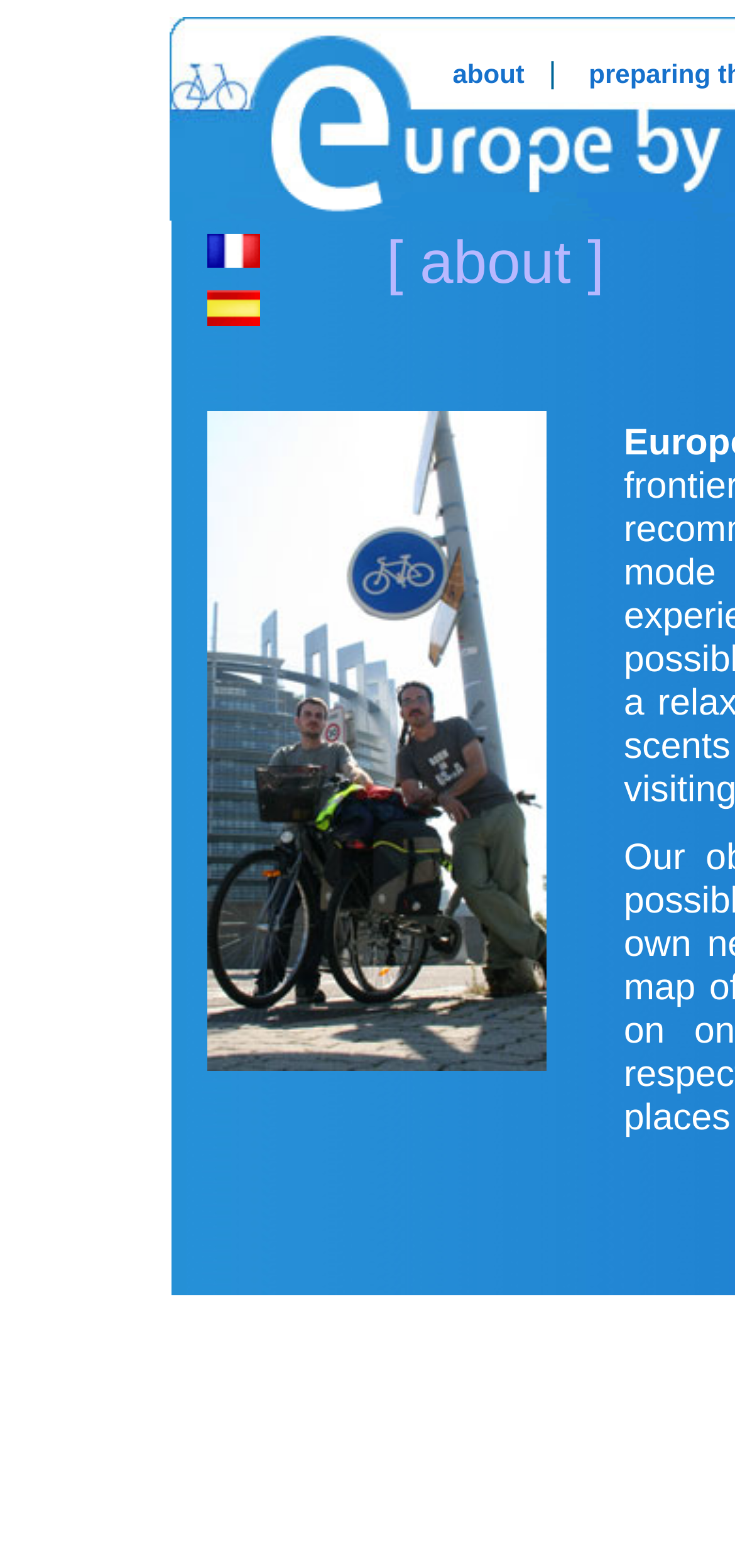Using the details from the image, please elaborate on the following question: How many language options are available?

I counted the number of language options by looking at the links 'Français', 'Español', and the default language which is not explicitly mentioned. Each language option has an accompanying image, and I used the bounding box coordinates to determine their vertical positions and ensure I didn't miss any.